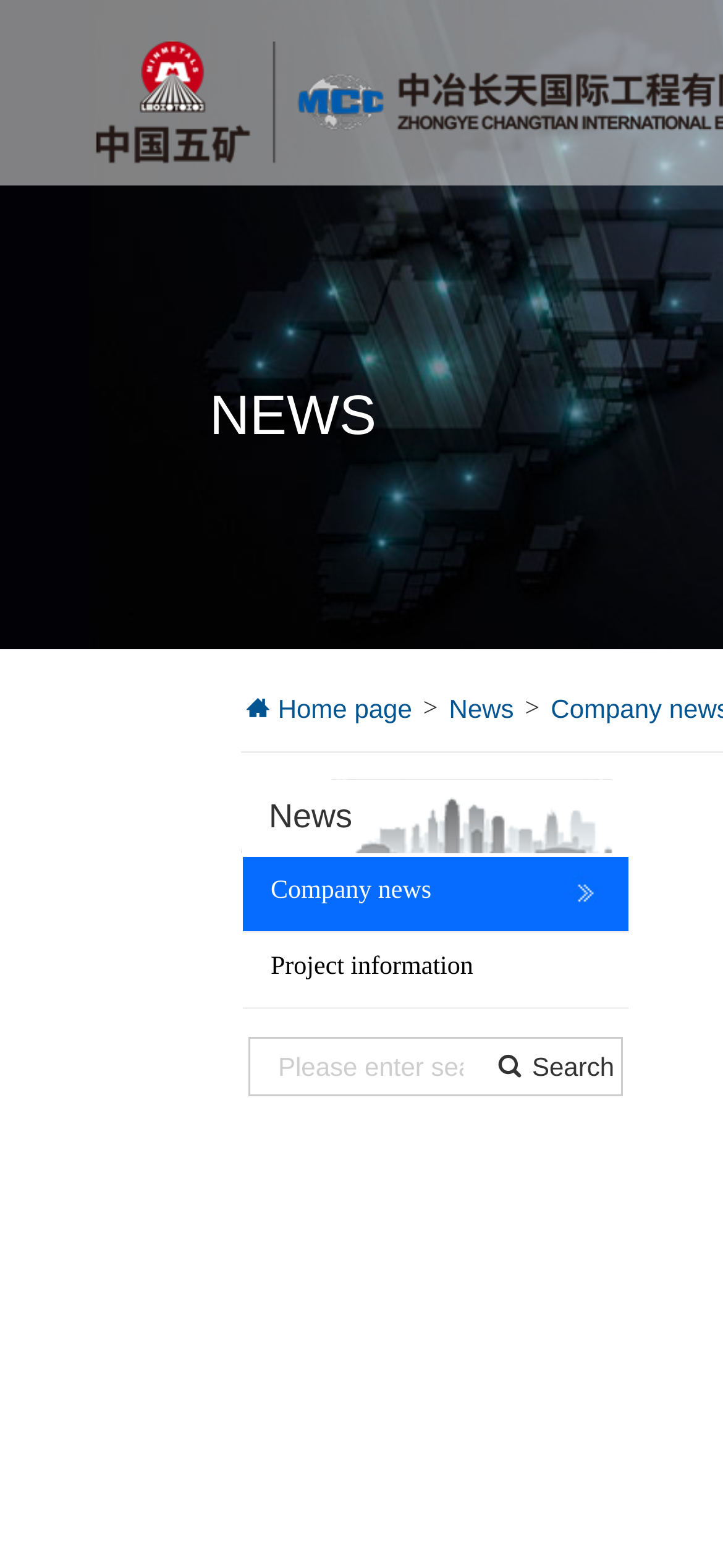How many main navigation items are there?
Using the picture, provide a one-word or short phrase answer.

2